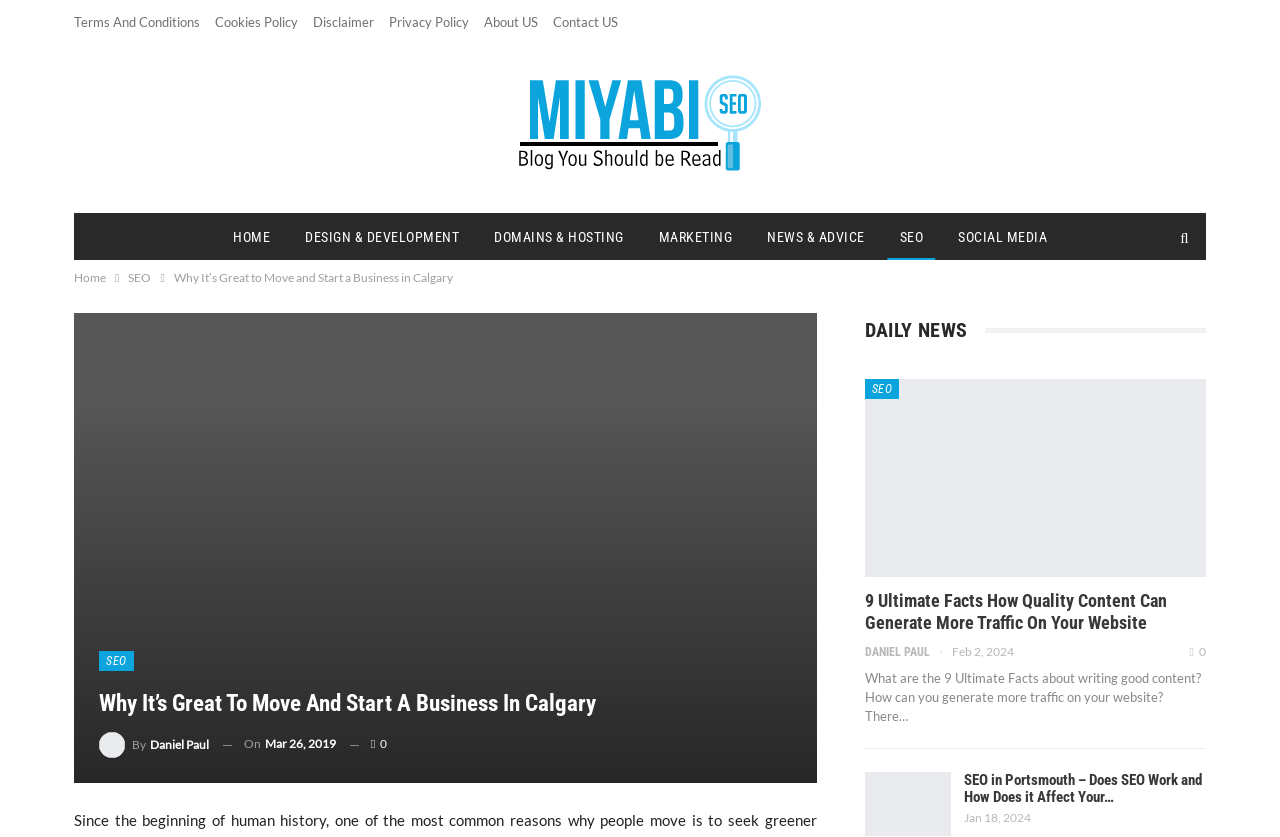Identify the main heading of the webpage and provide its text content.

Why It’s Great to Move and Start a Business in Calgary